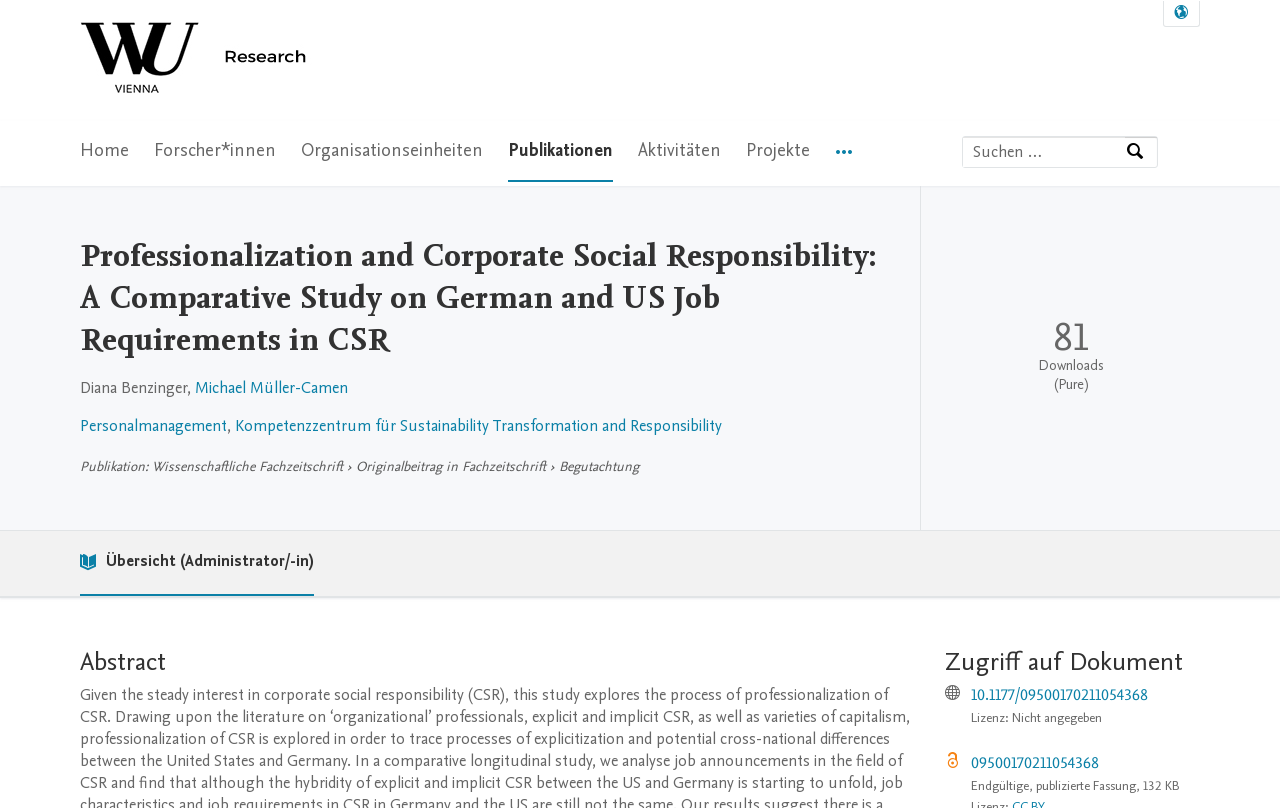Give a detailed account of the webpage.

This webpage is about a research publication titled "Professionalization and Corporate Social Responsibility: A Comparative Study on German and US Job Requirements in CSR" from WU Wirtschaftsuniversität Wien. 

At the top left, there is a logo of WU Wirtschaftsuniversität Wien, and next to it, there are three links to navigate to the main navigation, search, and main content. On the top right, there is a language selection button and a search bar with a search button.

Below the top section, there is a main navigation menu with seven items: Home, Forscher*innen, Organisationseinheiten, Publikationen, Aktivitäten, Projekte, and More navigation options.

The main content of the webpage is divided into several sections. The first section displays the title of the publication, followed by the authors' names, Diana Benzinger and Michael Müller-Camen. 

Below the authors' names, there are two links to Personalmanagement and Kompetenzzentrum für Sustainability Transformation and Responsibility. 

The next section is about the publication details, including the type of publication, which is a scientific journal article, and its original contribution to a journal. 

Further down, there is a section about publication metrics, which shows the total downloads for this work, with a count of 81. 

The abstract of the publication is located below the publication metrics section. 

Finally, there is a section about accessing the document, which includes a link to the document with its DOI number, license information, and file size.